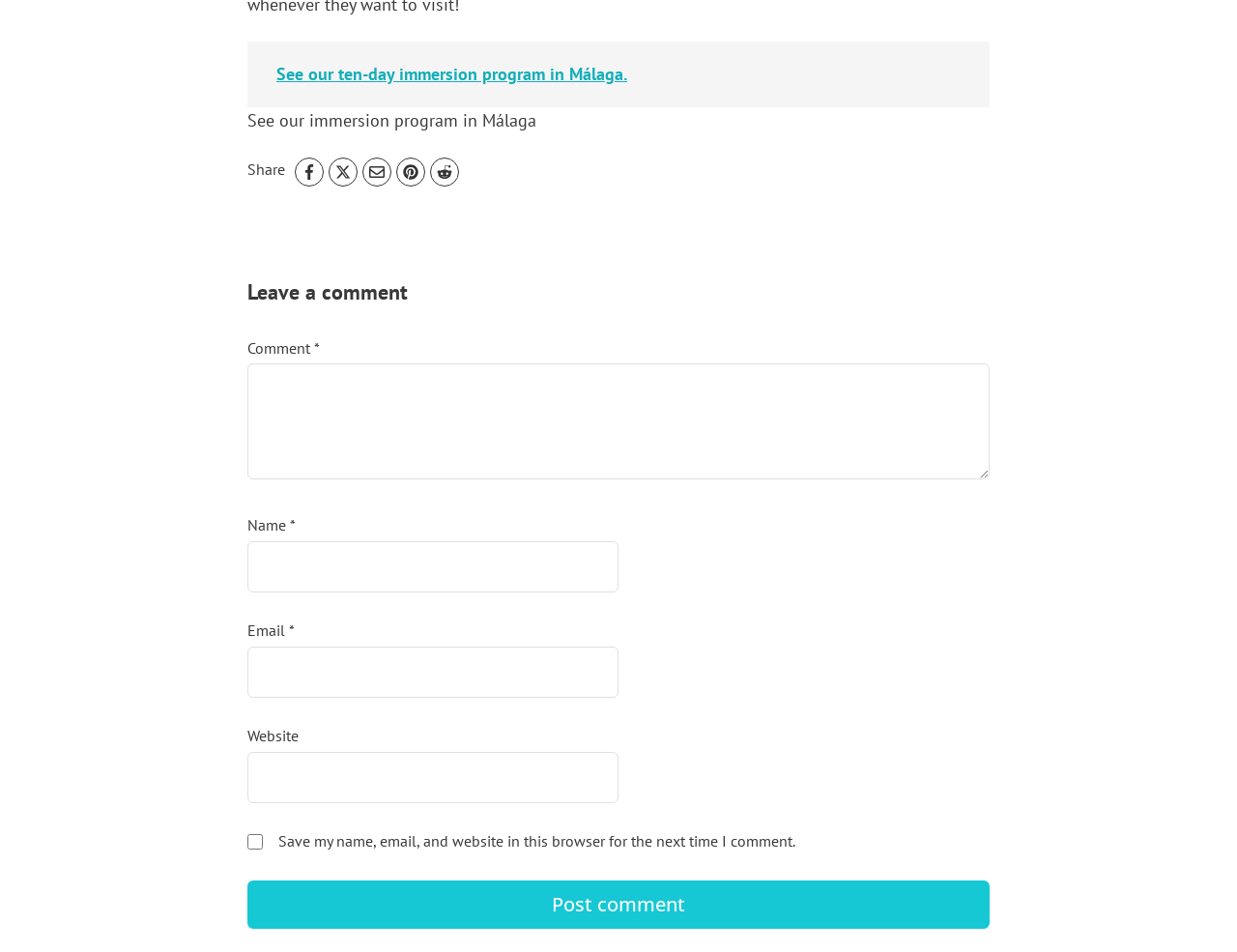Please reply to the following question using a single word or phrase: 
How many required fields are there in the comment form?

3